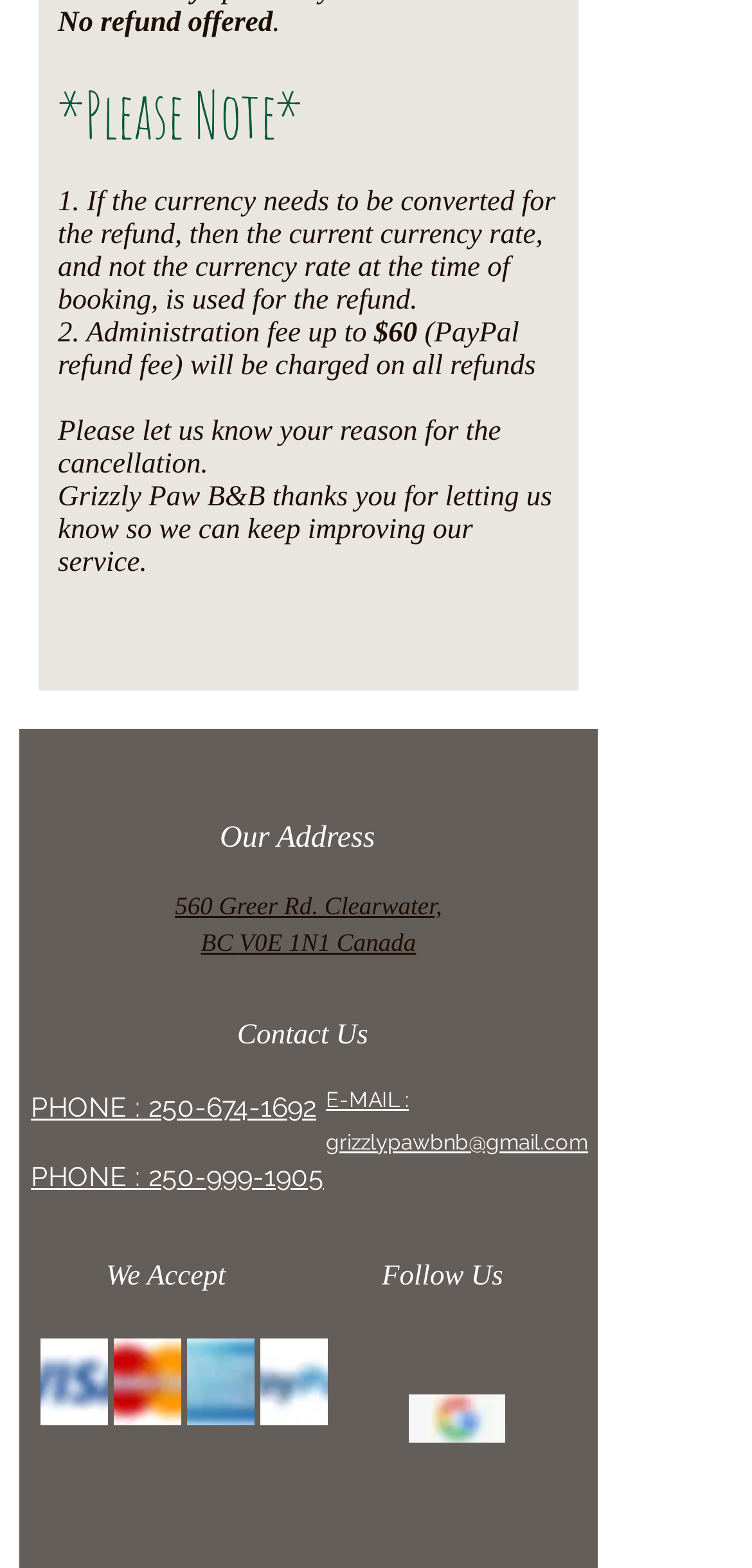What is the address of Grizzly Paw B&B?
Could you answer the question in a detailed manner, providing as much information as possible?

The address is provided in the 'Our Address' section of the webpage, which includes the street address, city, province, and postal code.